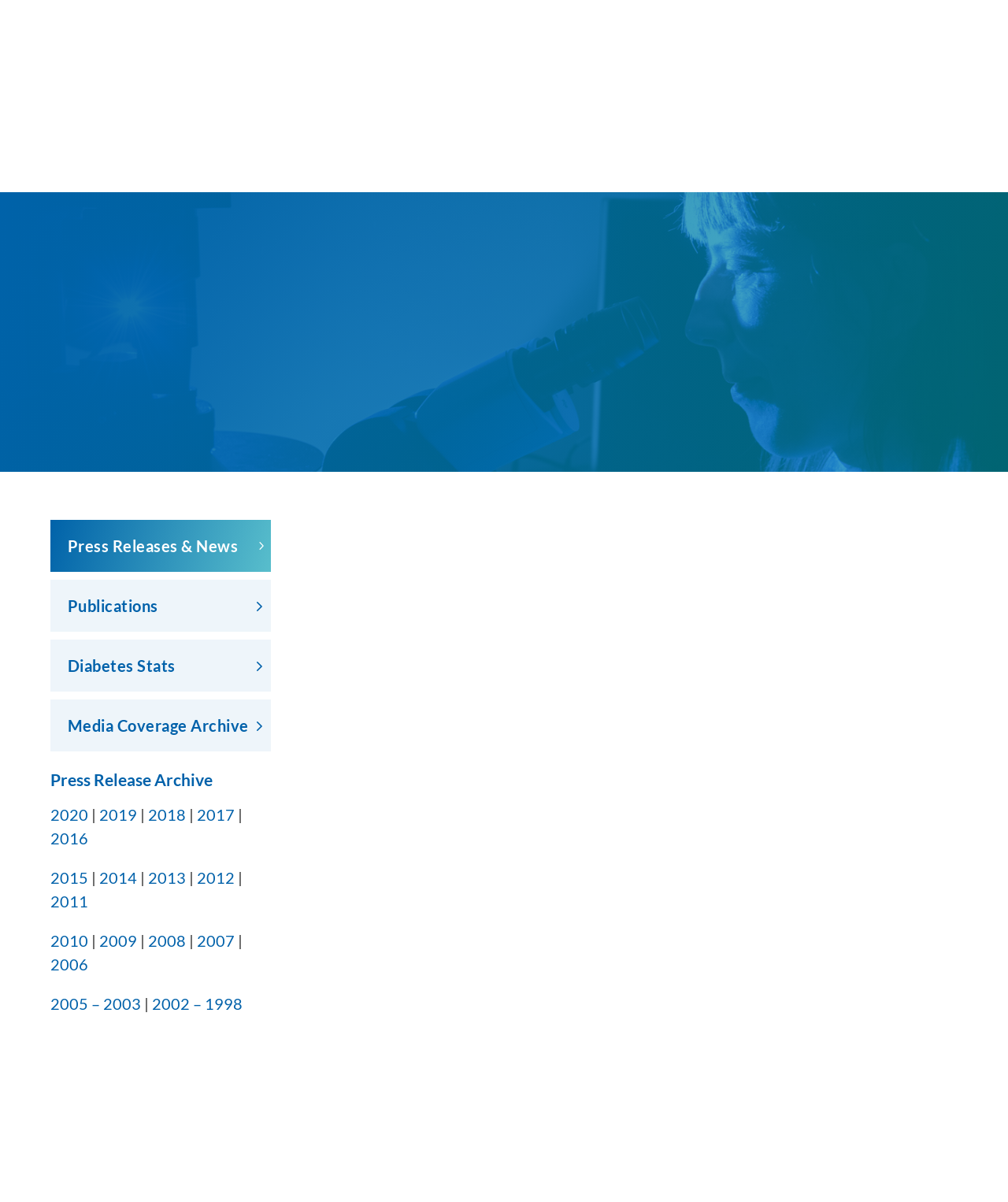Please identify the bounding box coordinates of the clickable area that will allow you to execute the instruction: "Visit the 'About Us' page".

[0.881, 0.052, 0.95, 0.106]